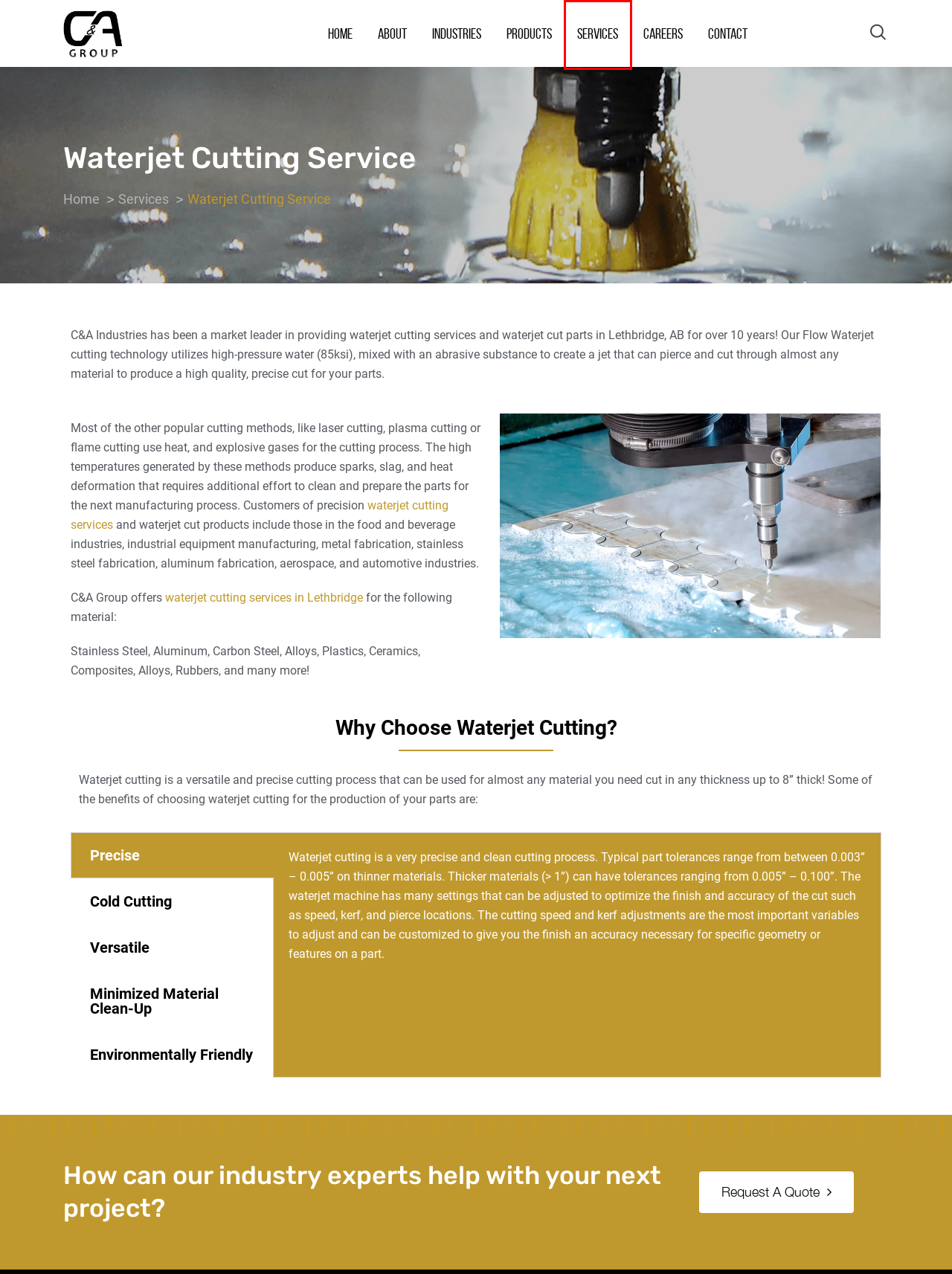Observe the provided screenshot of a webpage that has a red rectangle bounding box. Determine the webpage description that best matches the new webpage after clicking the element inside the red bounding box. Here are the candidates:
A. Products - C&A Group | Industries | Machining | Structural | Mechanical
B. Request a Quote - C&A Group | Industries | Machining | Structural | Mechanical
C. Services - C&A Group | Industries | Machining | Structural | Mechanical
D. About Our Company - C&A Group | Industries | Machining | Structural | Mechanical
E. Contact C&A Group | Get in Touch with our Lethbridge Metal Fabricator
F. Privacy Policy - C&A Group | Industries | Machining | Structural | Mechanical
G. Professional Metal Fabricator Lethbridge | C&A Group of Companies
H. Careers - C&A Group | Industries | Machining | Structural | Mechanical

C